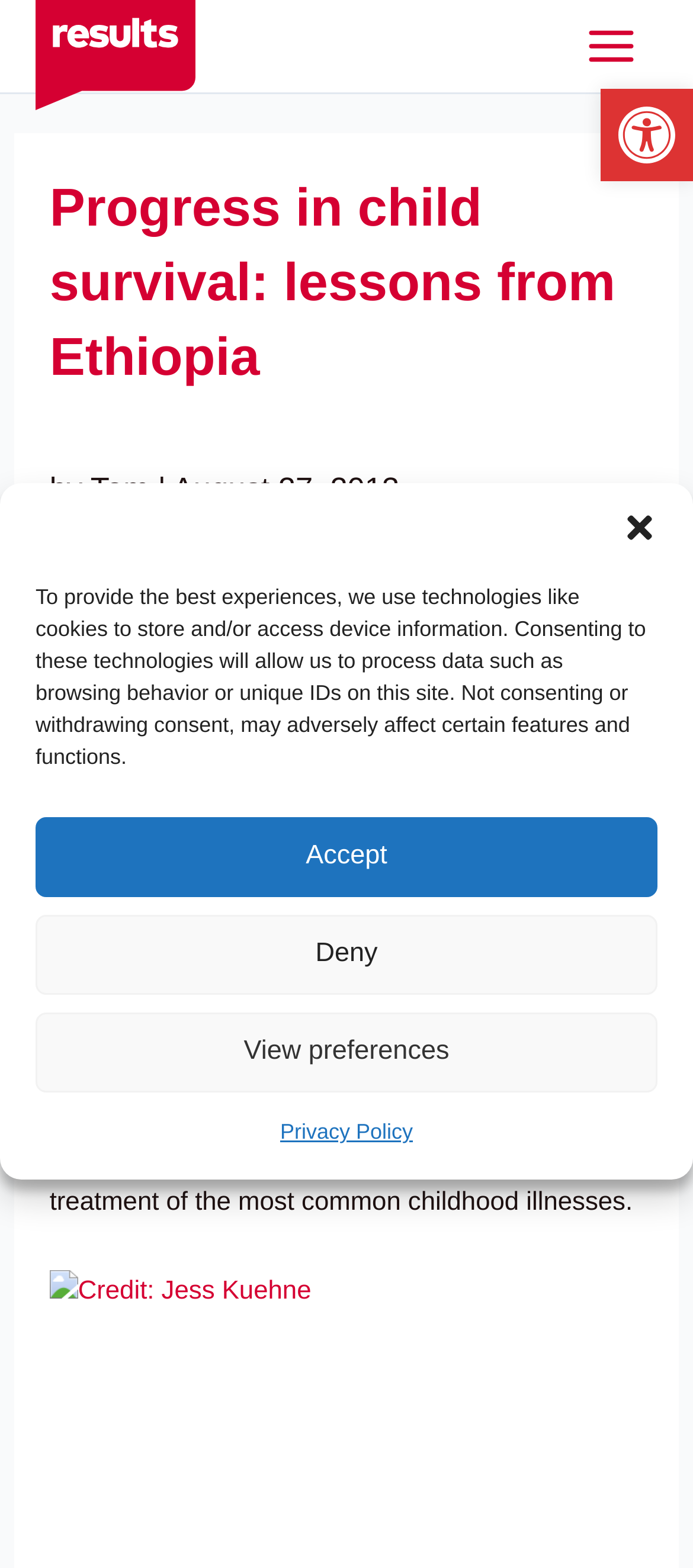Given the element description Accept, specify the bounding box coordinates of the corresponding UI element in the format (top-left x, top-left y, bottom-right x, bottom-right y). All values must be between 0 and 1.

[0.051, 0.521, 0.949, 0.572]